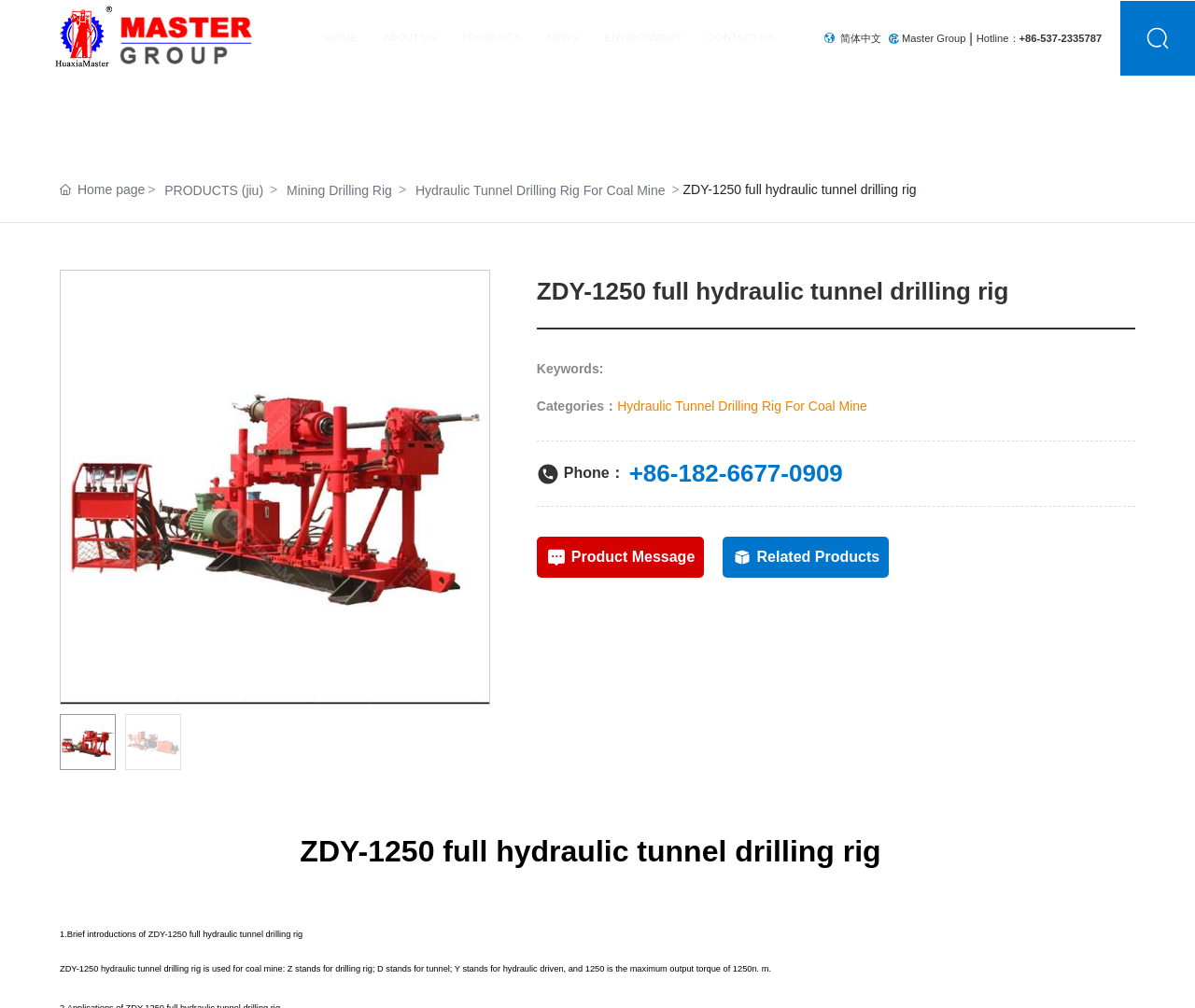What is the phone number provided for contact?
Answer with a single word or phrase, using the screenshot for reference.

+86-182-6677-0909